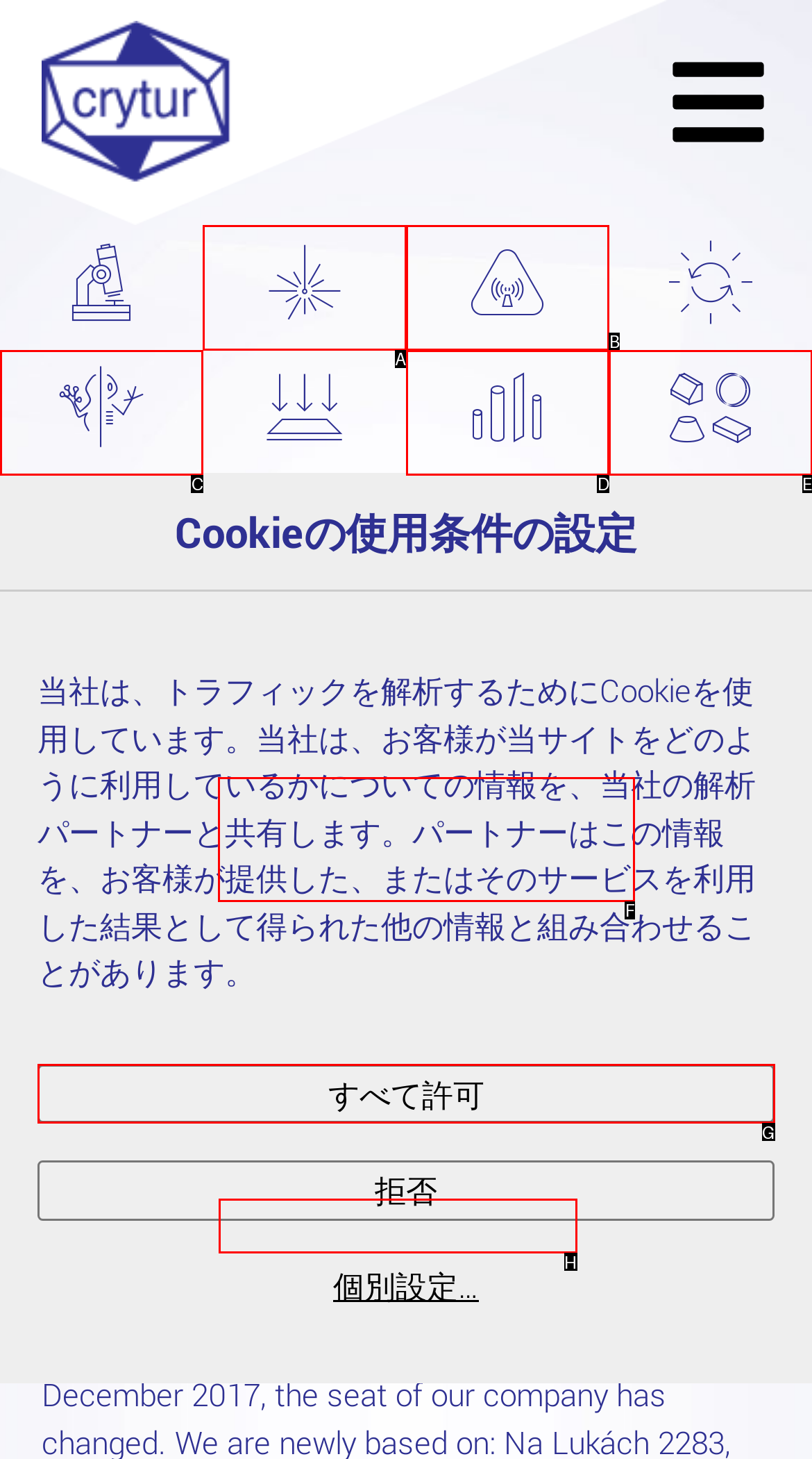Identify the correct letter of the UI element to click for this task: Go to NEW PHOSPHOR FOR LASERS page
Respond with the letter from the listed options.

F